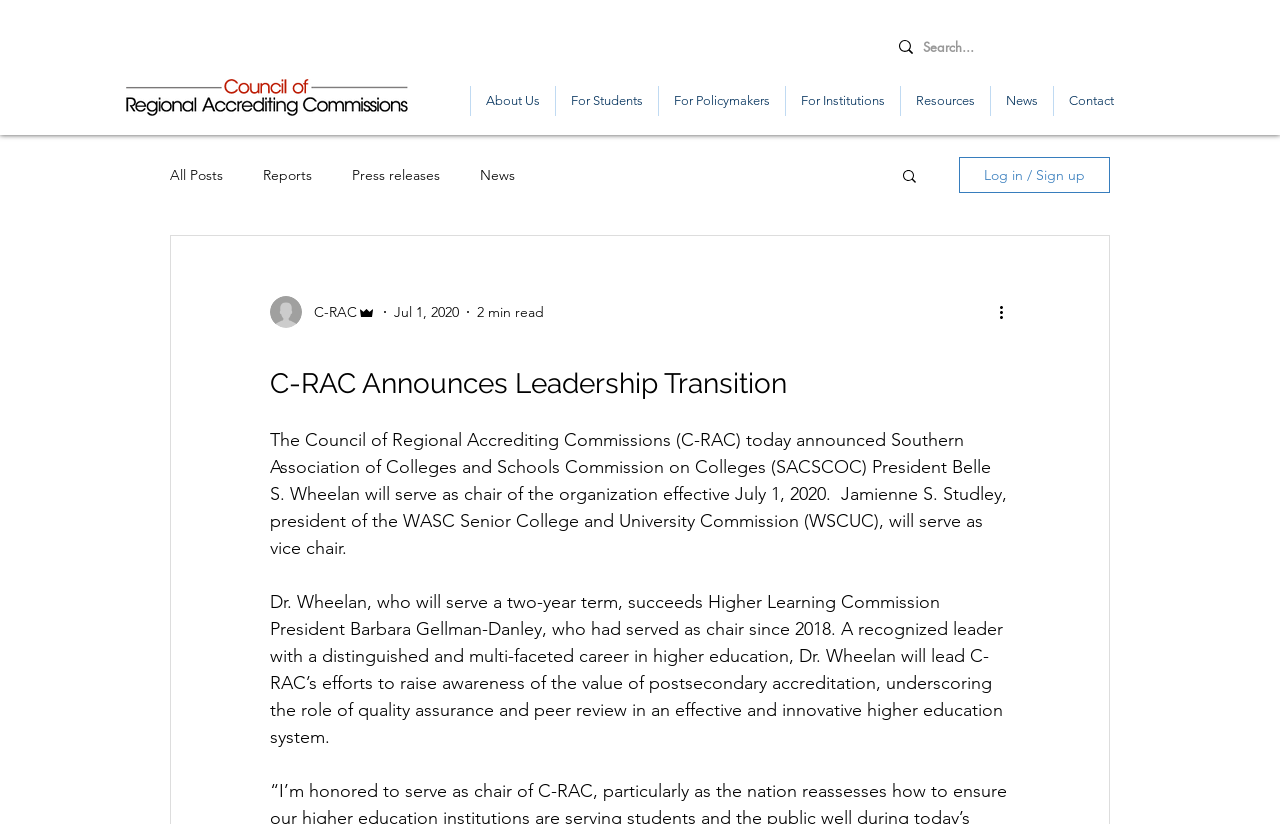Locate the bounding box coordinates of the element that needs to be clicked to carry out the instruction: "Contact us". The coordinates should be given as four float numbers ranging from 0 to 1, i.e., [left, top, right, bottom].

None